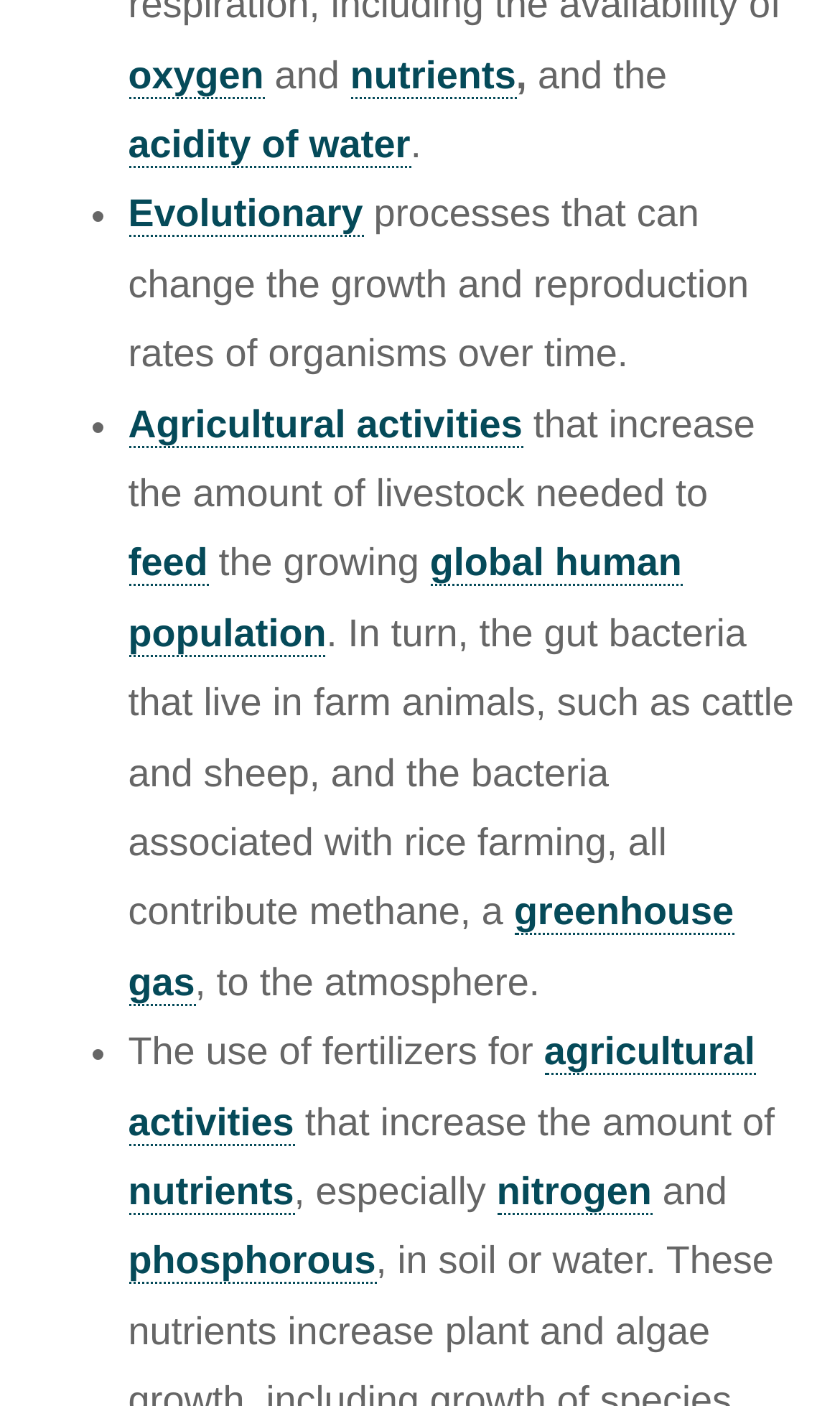What is the type of farming that contributes to methane production?
Using the picture, provide a one-word or short phrase answer.

rice farming